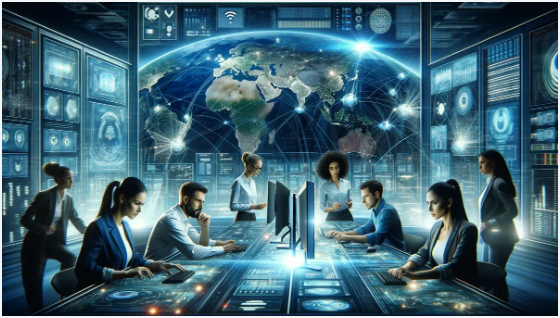What is projected on the wall?
Based on the image, give a concise answer in the form of a single word or short phrase.

The Earth